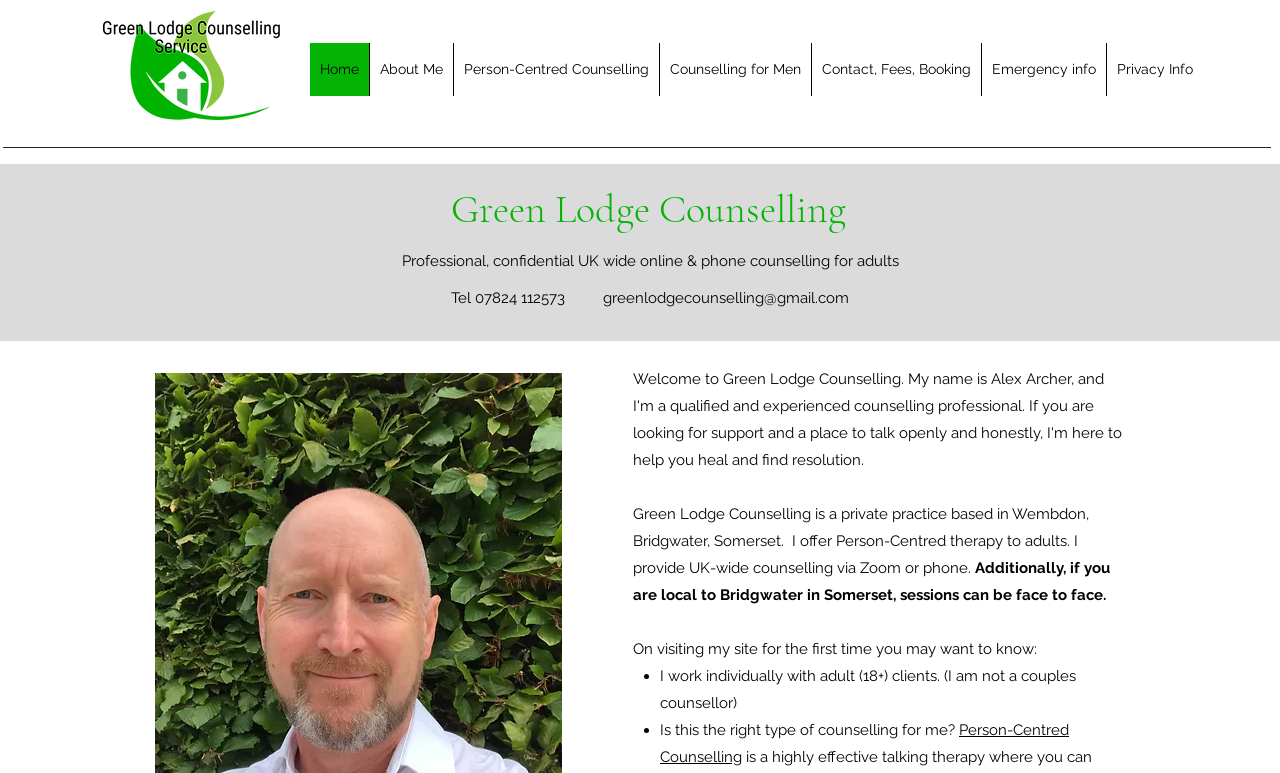Extract the top-level heading from the webpage and provide its text.

Green Lodge Counselling